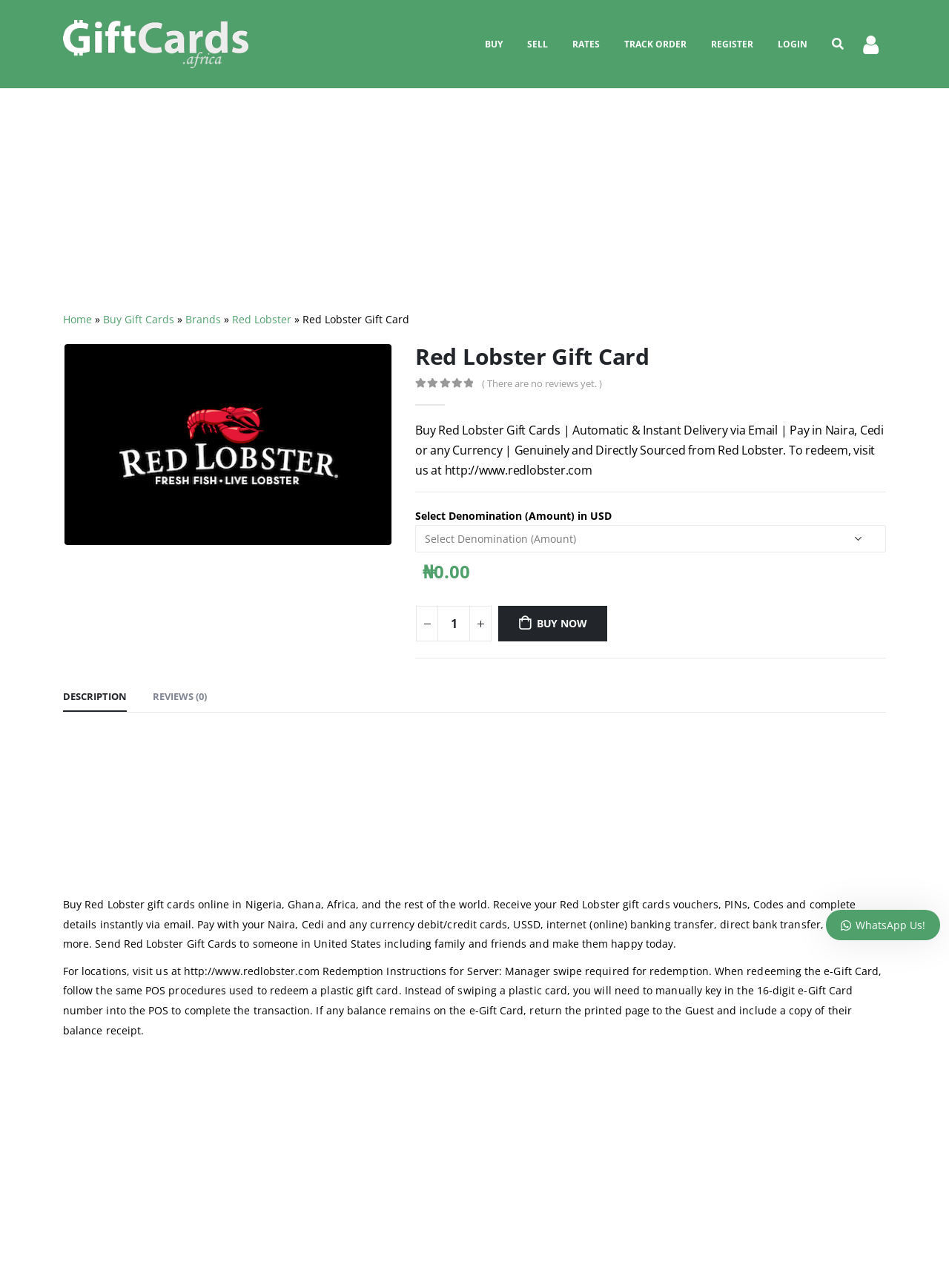What is the default quantity of gift cards to buy?
Please respond to the question with a detailed and informative answer.

The default quantity of gift cards to buy can be determined by looking at the spinbutton 'Qty' which has a value of 1.